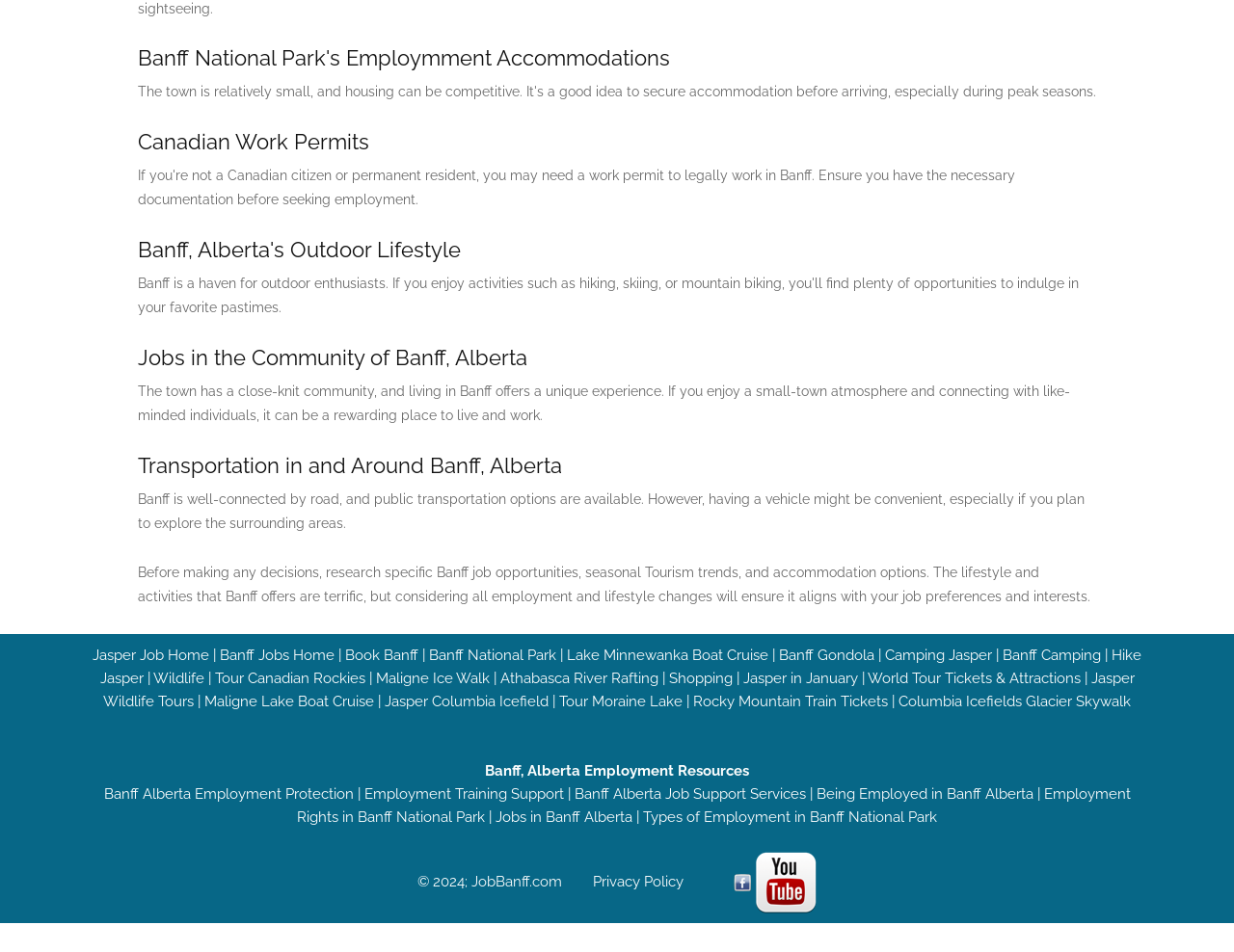Respond concisely with one word or phrase to the following query:
What type of lifestyle is described in the webpage?

Outdoor lifestyle